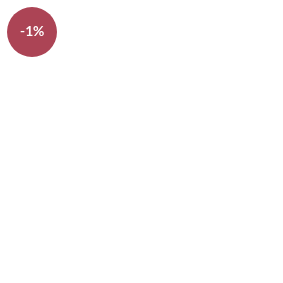Could you please study the image and provide a detailed answer to the question:
What is the purpose of the badge design?

The design of the badge conveys a sense of urgency, which is common in retail environments, encouraging customers to take advantage of the deal. This is likely intended to prompt shoppers to make a purchase quickly.